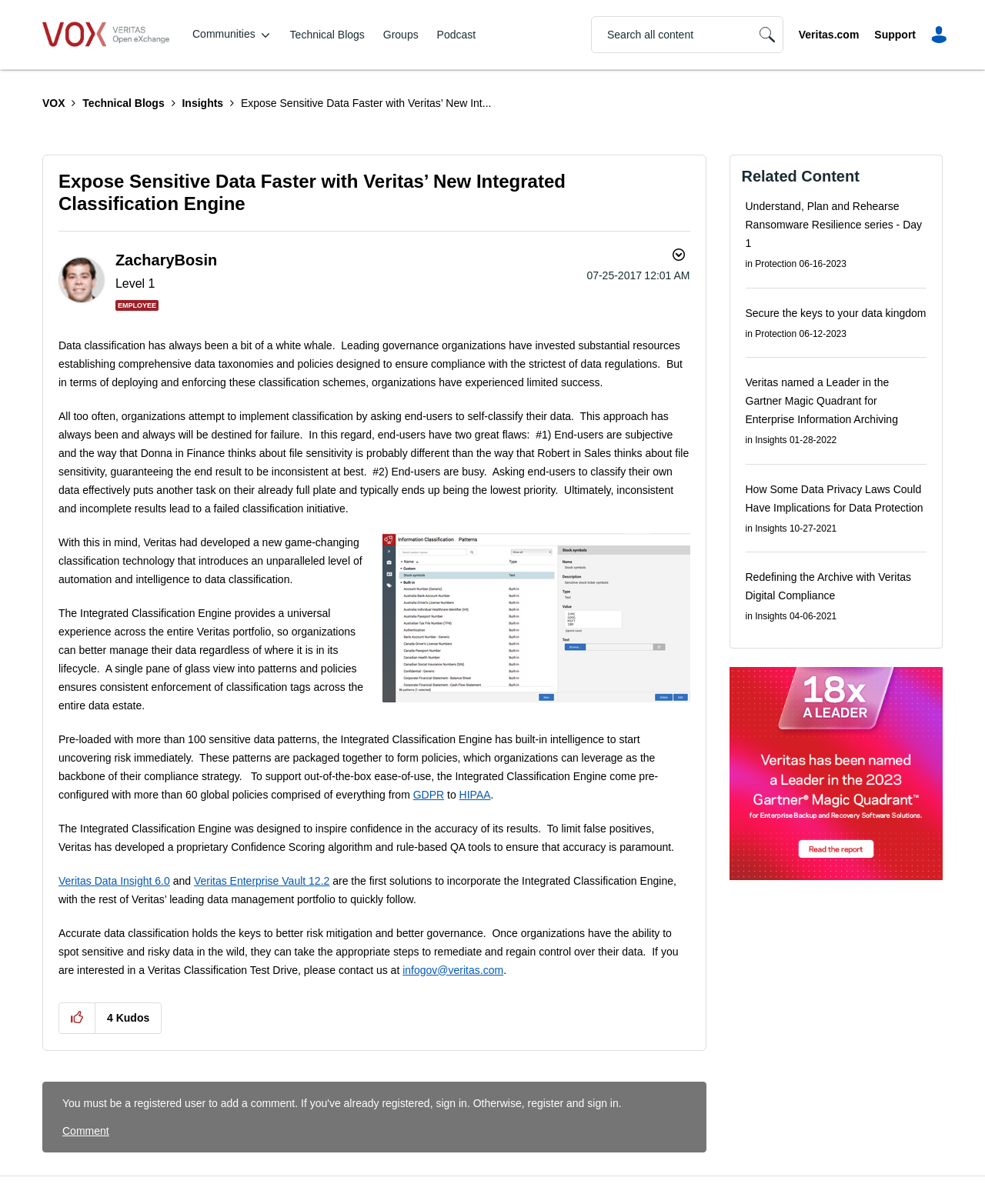Could you locate the bounding box coordinates for the section that should be clicked to accomplish this task: "Contact for Veritas Classification Test Drive".

[0.409, 0.8, 0.511, 0.811]